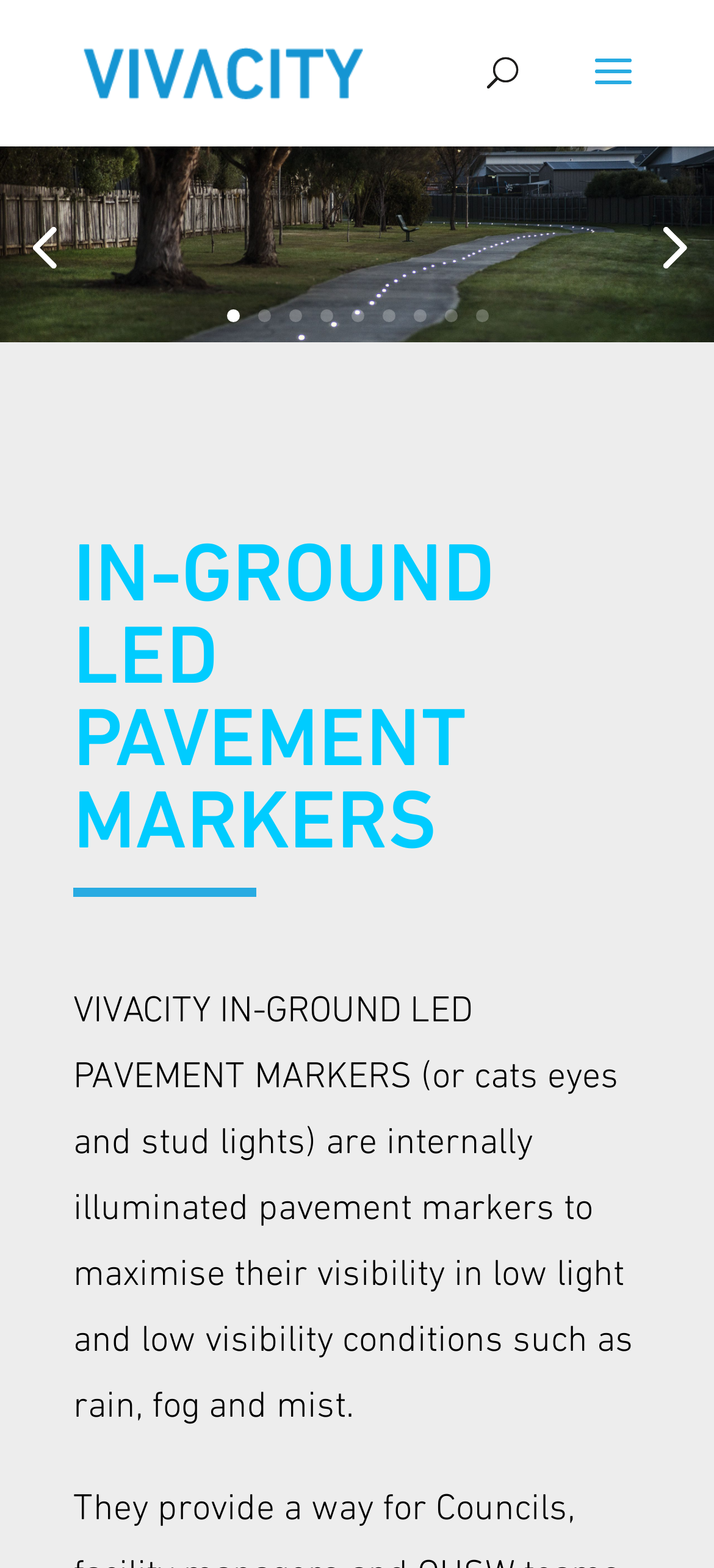Find the bounding box coordinates for the HTML element specified by: "alt="Vivacity Lighting"".

[0.113, 0.032, 0.513, 0.06]